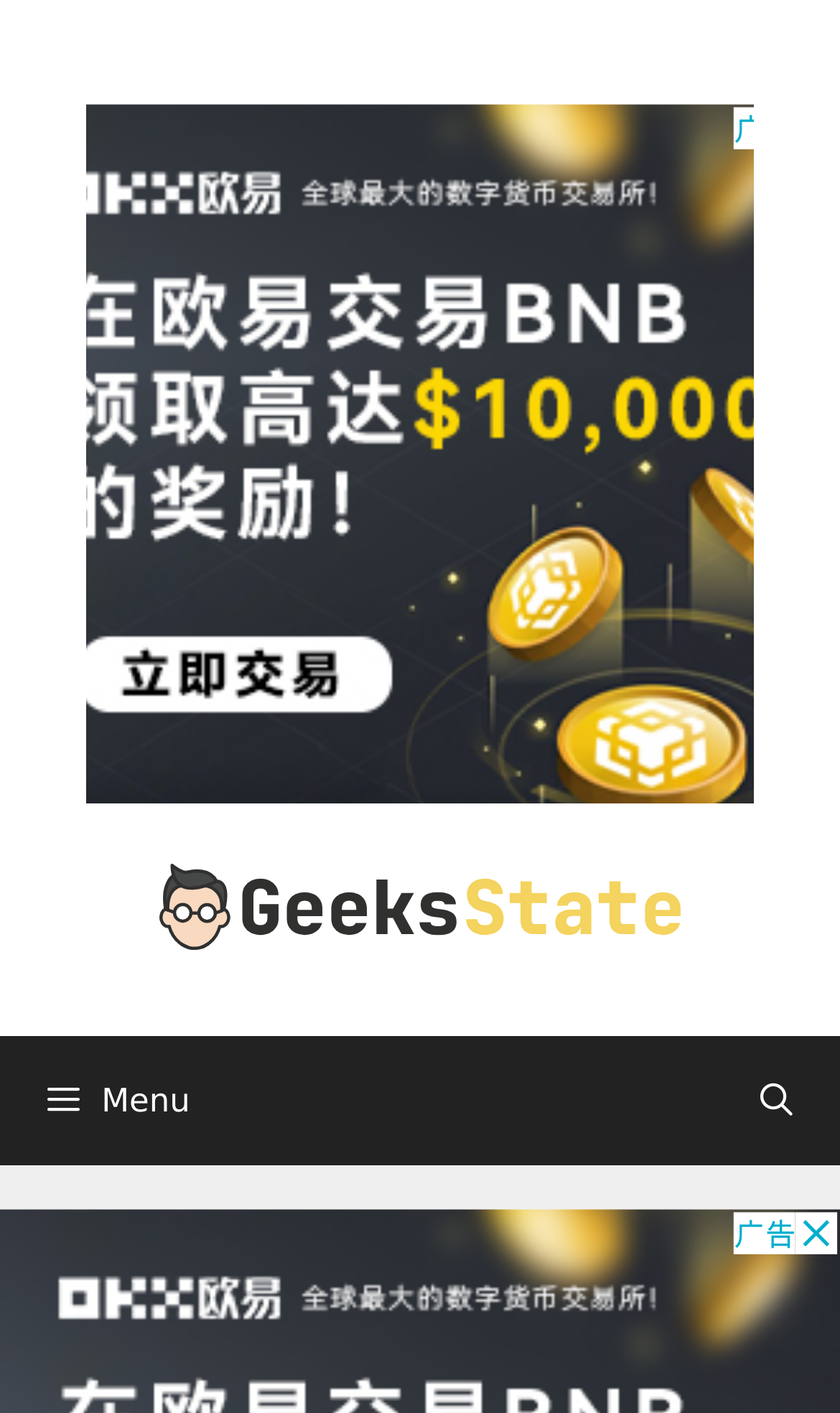Predict the bounding box of the UI element that fits this description: "alt="GeeksState | All About Tech"".

[0.189, 0.626, 0.811, 0.656]